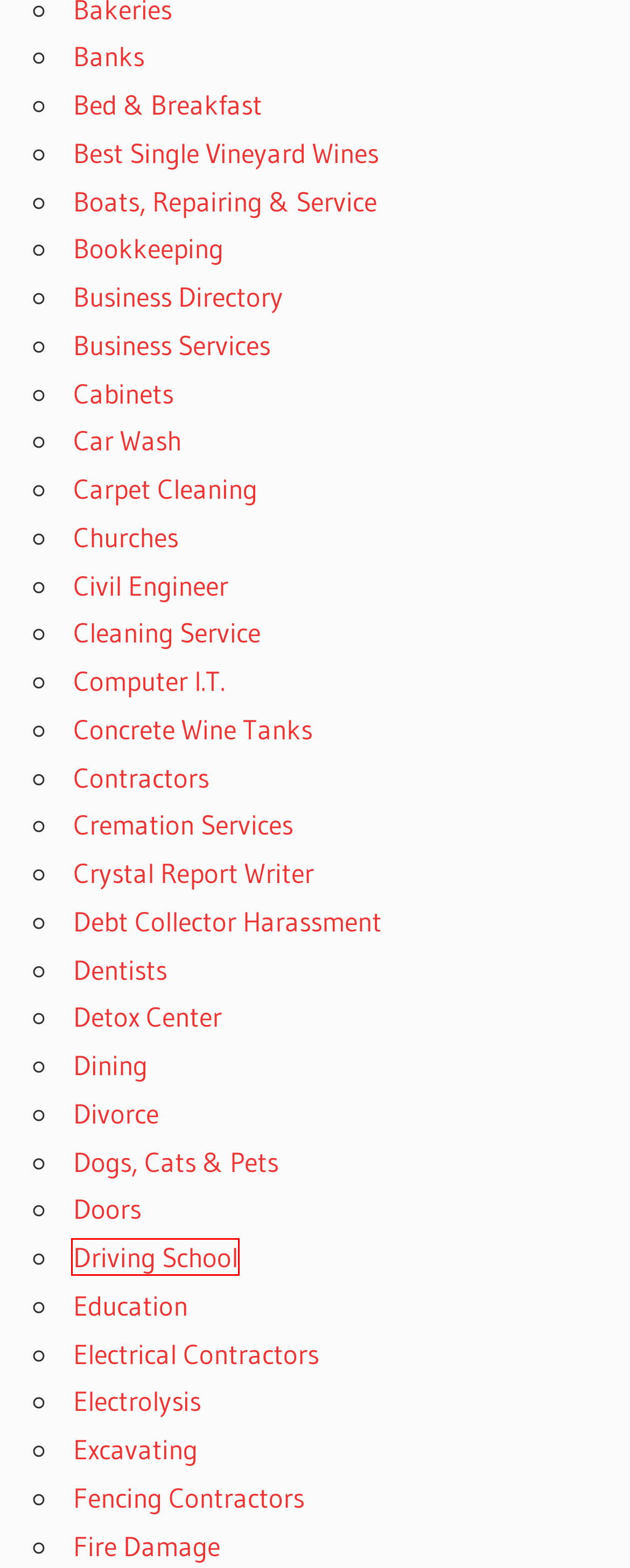Given a webpage screenshot with a red bounding box around a UI element, choose the webpage description that best matches the new webpage after clicking the element within the bounding box. Here are the candidates:
A. Computer I.T. - Best In Paso Robles
B. Business Directory - Best In Paso Robles
C. Debt Collector Harassment - Best In Paso Robles
D. Carpet Cleaning - Best In Paso Robles
E. Bookkeeping - Best In Paso Robles
F. Cabinets - Best In Paso Robles
G. Fire Damage - Best In Paso Robles
H. Driving School - Best In Paso Robles

H